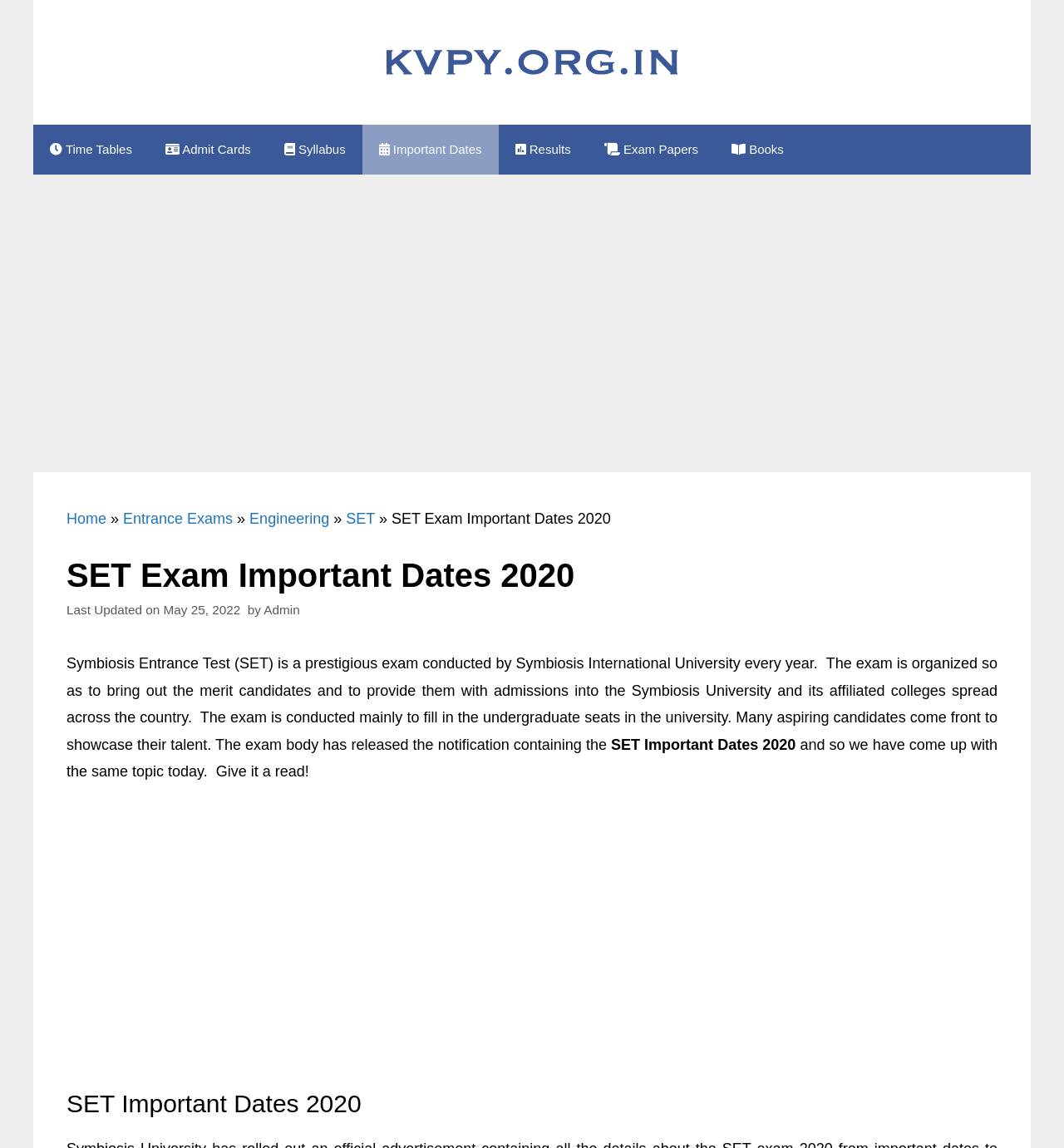Identify the bounding box coordinates of the section to be clicked to complete the task described by the following instruction: "Click on the 'May 25, 2022' link". The coordinates should be four float numbers between 0 and 1, formatted as [left, top, right, bottom].

[0.154, 0.525, 0.233, 0.538]